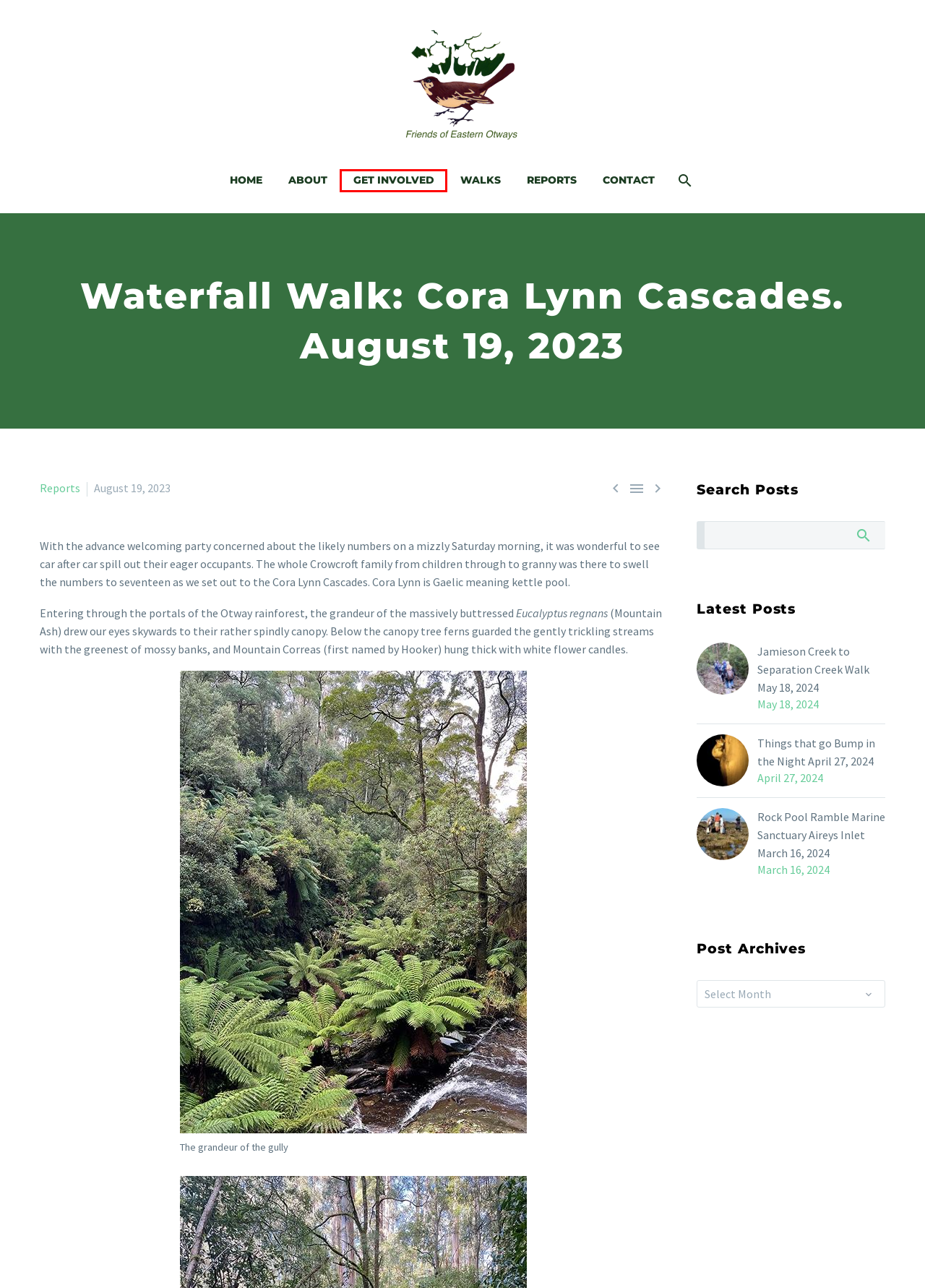Examine the screenshot of the webpage, noting the red bounding box around a UI element. Pick the webpage description that best matches the new page after the element in the red bounding box is clicked. Here are the candidates:
A. Get Involved | Walks | Weeding | View Calendar - Friends Of Eastern Otways
B. Things that go Bump in the Night April 27, 2024 - Friends Of Eastern Otways
C. Rock Pool Ramble Marine Sanctuary Aireys Inlet  March 16, 2024 - Friends Of Eastern Otways
D. Home - Established in 1991 - Friends Of Eastern Otways
E. FEO Contact Details | Get in Touch - Friends Of Eastern Otways
F. Wildflower Walk   October 21, 2023 - Friends Of Eastern Otways
G. Walks in the Great Otway National Park - Friends Of Eastern Otways
H. FEO Activity Reports - Friends Of Eastern Otways

A